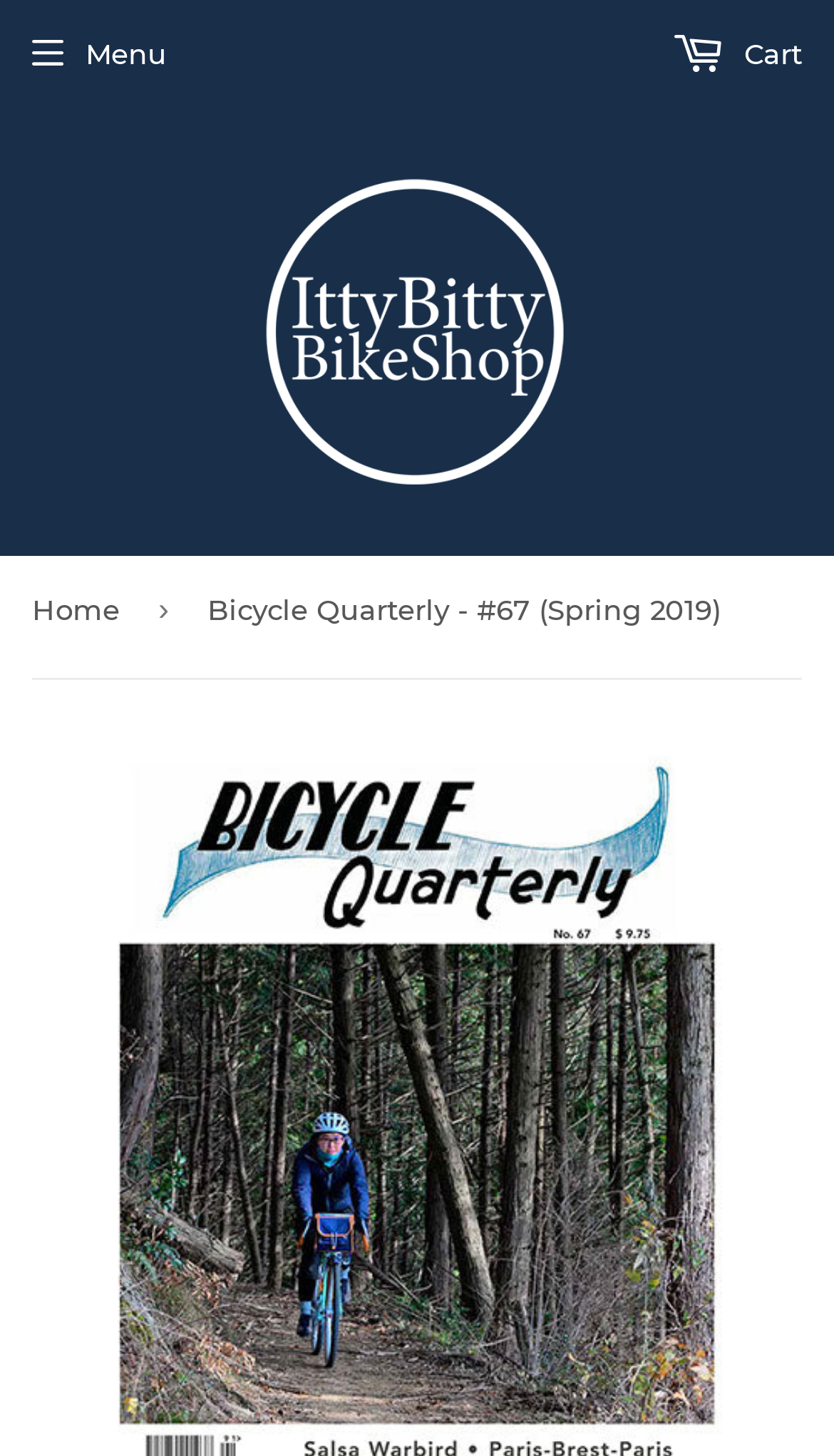Provide a thorough description of this webpage.

The webpage is about Bicycle Quarterly, specifically issue #67 from Spring 2019. At the top left, there is a link to "IttyBittyBikeShop" accompanied by an image of the same name. Below this, there is a layout table that spans the entire width of the page. Within this table, on the top left, there is a button labeled "Menu" that controls a navigation bar. To the right of the menu button, there is a link to the shopping cart. 

Further down, there is a navigation section labeled "breadcrumbs" that takes up most of the width of the page. This section contains a link to the "Home" page, followed by a static text element displaying the title "Bicycle Quarterly - #67 (Spring 2019)".